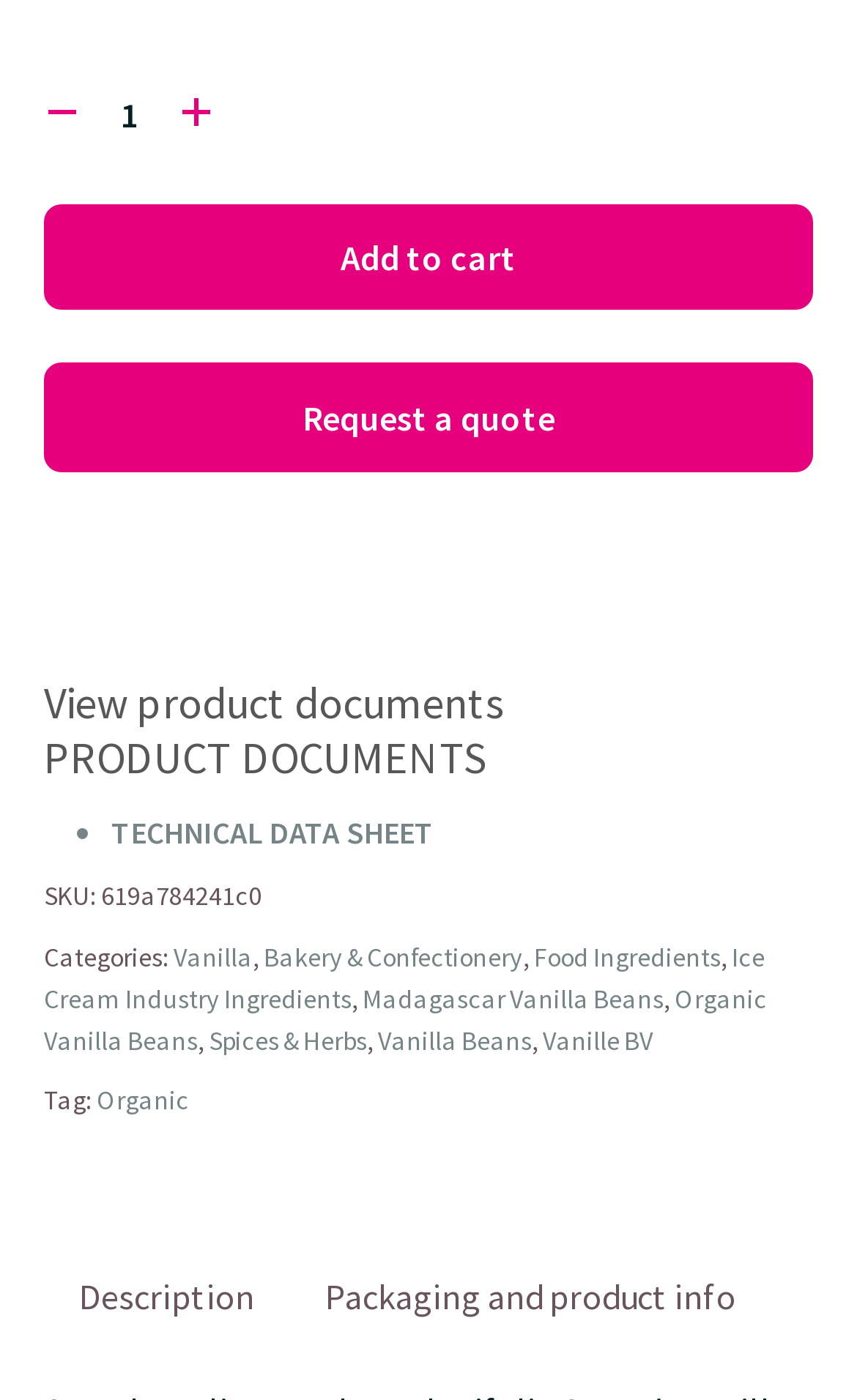Determine the bounding box coordinates for the clickable element to execute this instruction: "Add to cart". Provide the coordinates as four float numbers between 0 and 1, i.e., [left, top, right, bottom].

[0.051, 0.146, 0.949, 0.221]